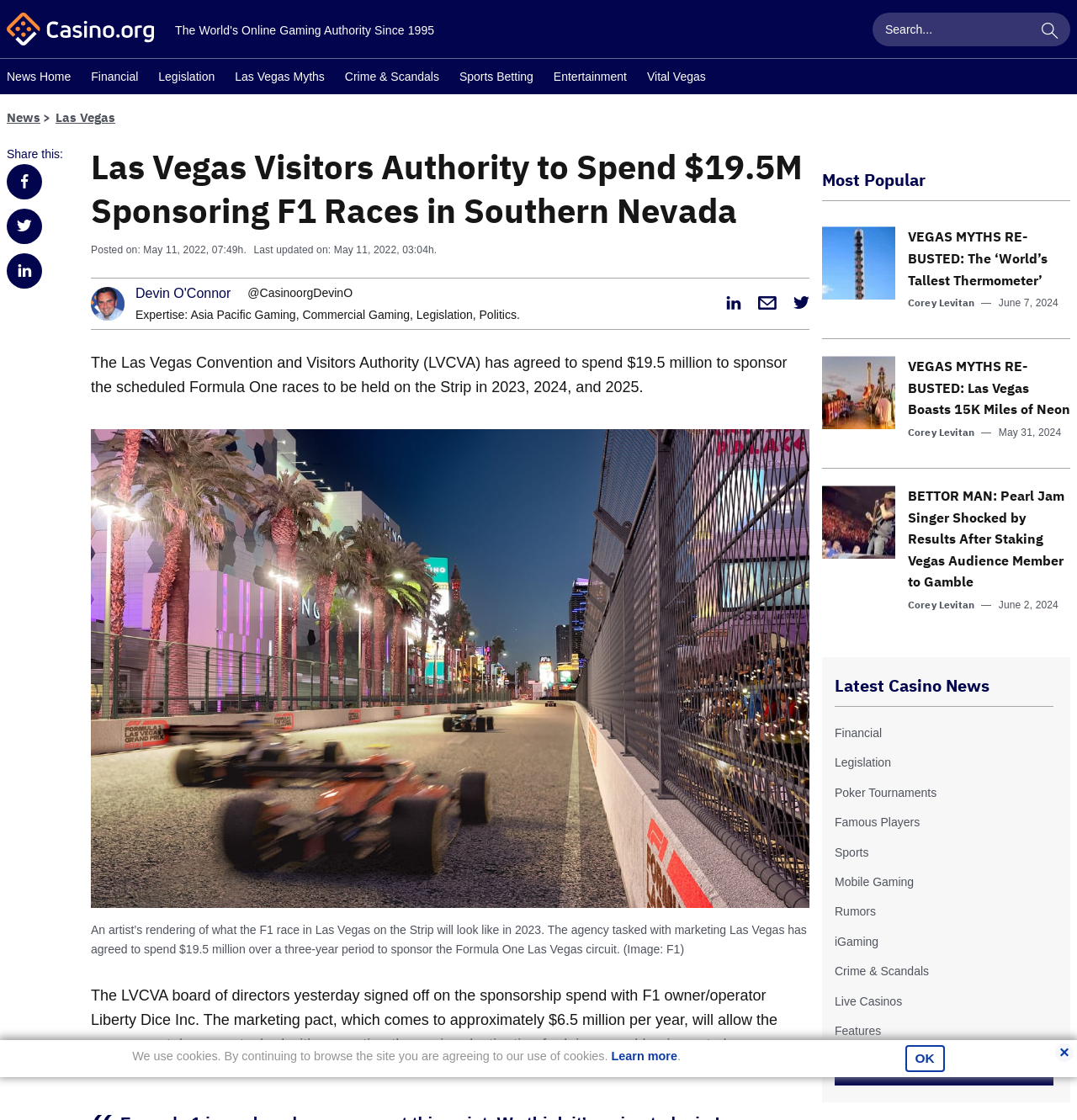What is the topic of the section titled 'Most Popular'?
We need a detailed and meticulous answer to the question.

The answer can be found in the section titled 'Most Popular', which features links to articles with titles such as 'VEGAS MYTHS RE-BUSTED: The ‘World’s Tallest Thermometer’’ and 'VEGAS MYTHS RE-BUSTED: Las Vegas Boasts 15K Miles of Neon'.